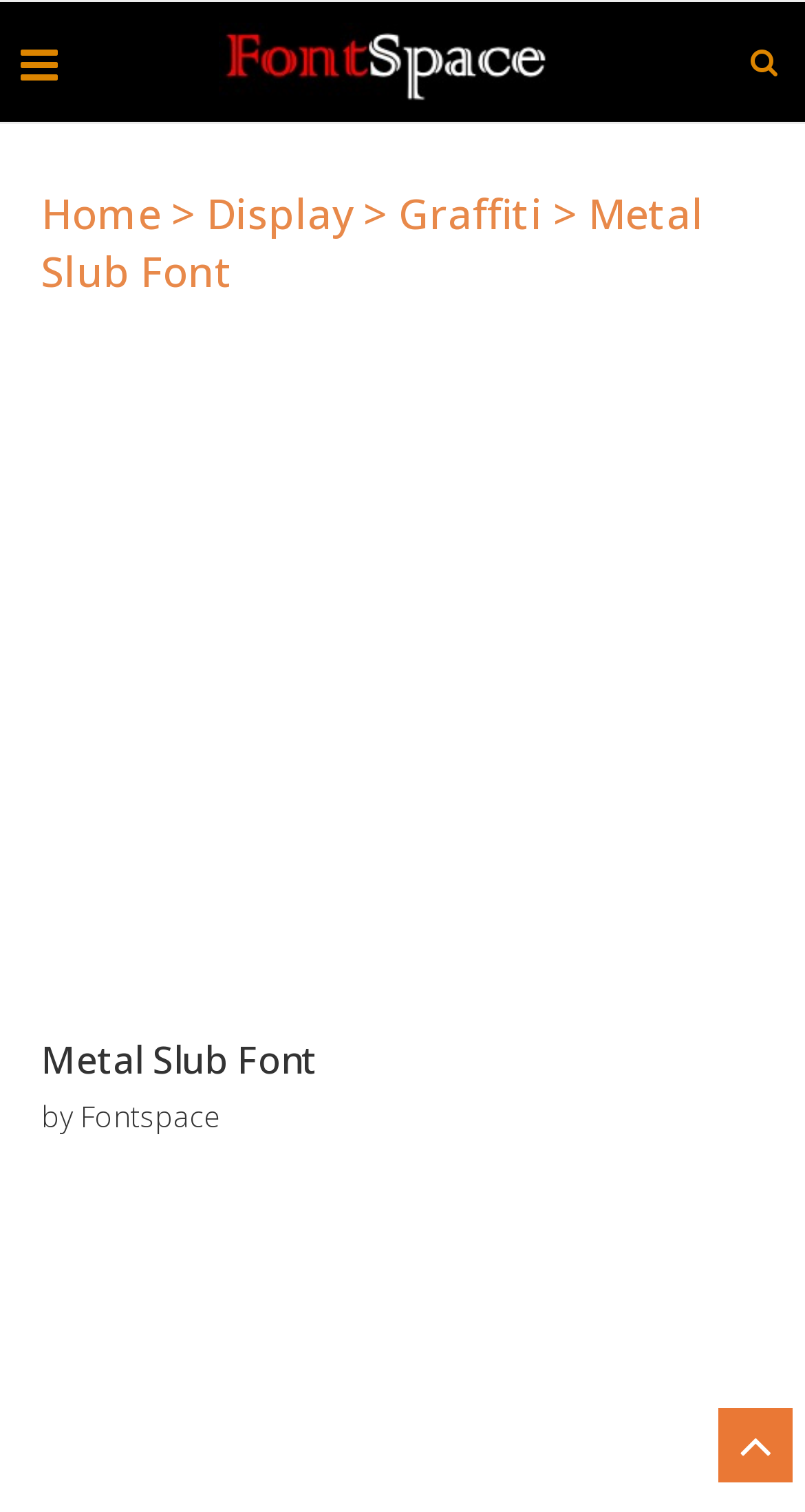What type of font is Metal Slub?
Using the information from the image, provide a comprehensive answer to the question.

I inferred this answer by looking at the webpage structure and finding the link 'Graffiti' which is closely related to the font name 'Metal Slub Font'. This suggests that Metal Slub is a type of graffiti display font.